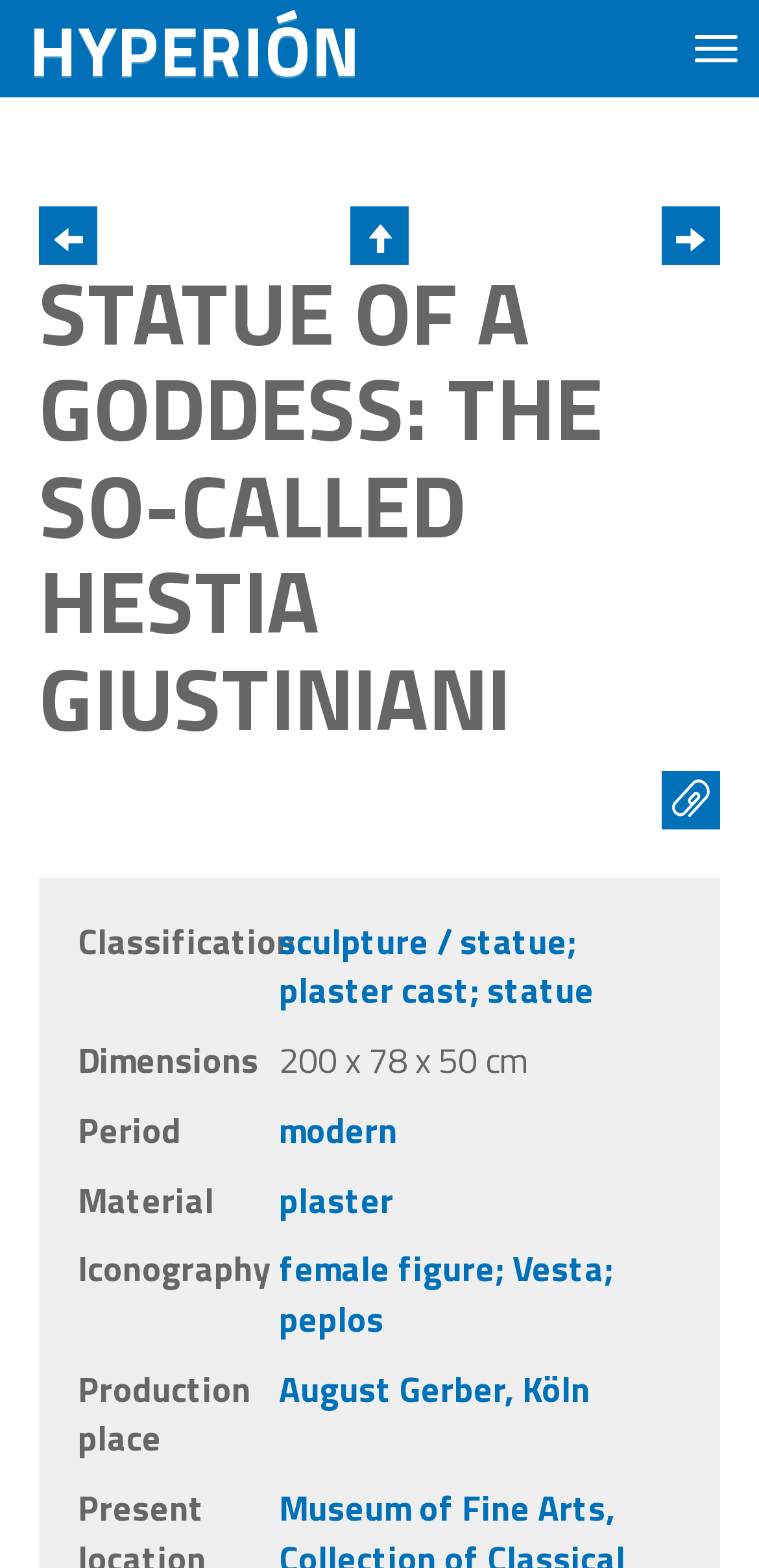Using the information in the image, could you please answer the following question in detail:
What is the iconography of the statue?

The iconography of the statue can be found in the section 'Iconography' which is located in the middle of the webpage. The link 'female figure' is listed under this section.